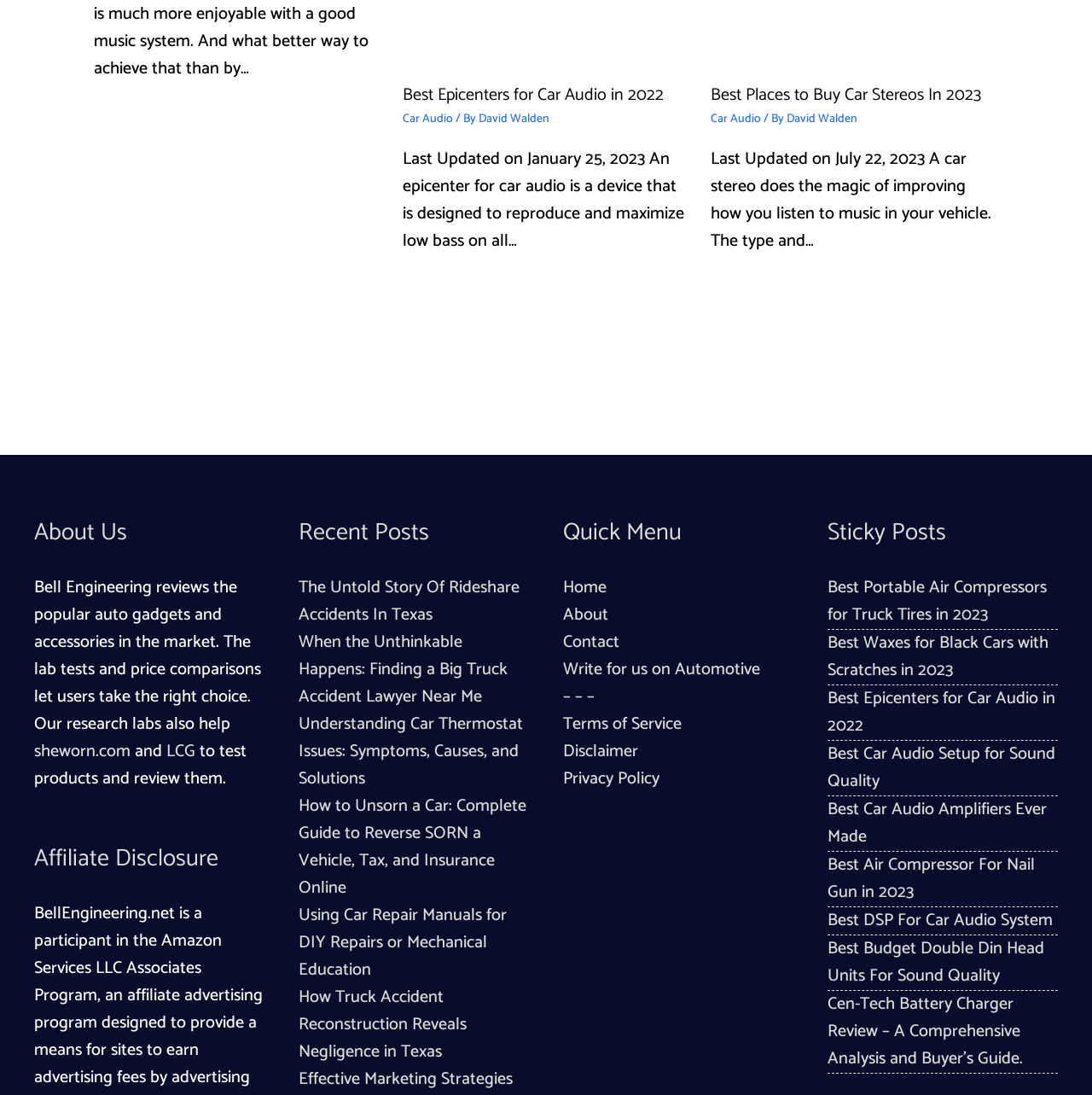What type of content is listed under 'Recent Posts'?
Based on the visual content, answer with a single word or a brief phrase.

Articles about cars